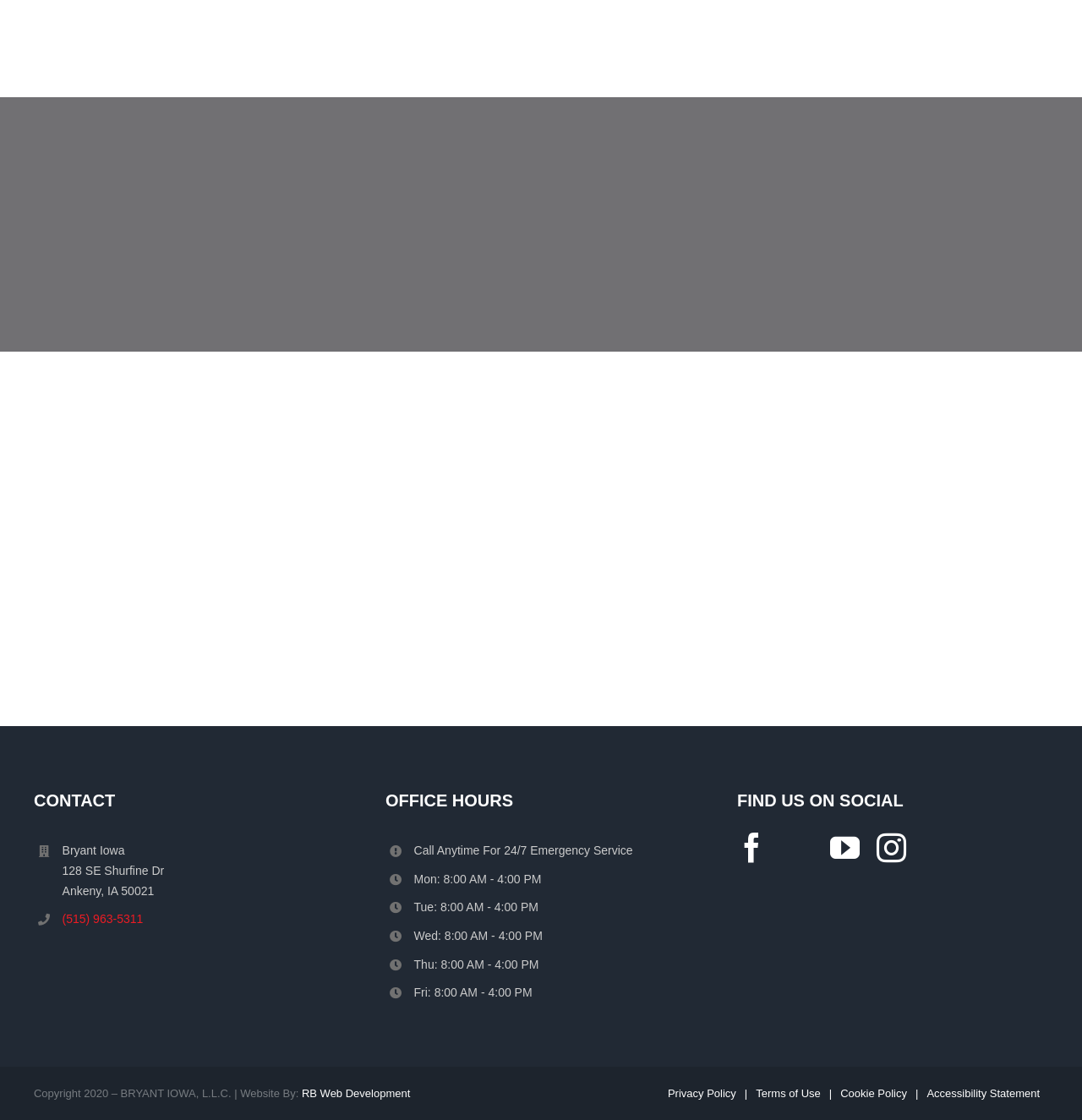Locate the bounding box coordinates of the area to click to fulfill this instruction: "Check the office hours on Monday". The bounding box should be presented as four float numbers between 0 and 1, in the order [left, top, right, bottom].

[0.382, 0.779, 0.5, 0.791]